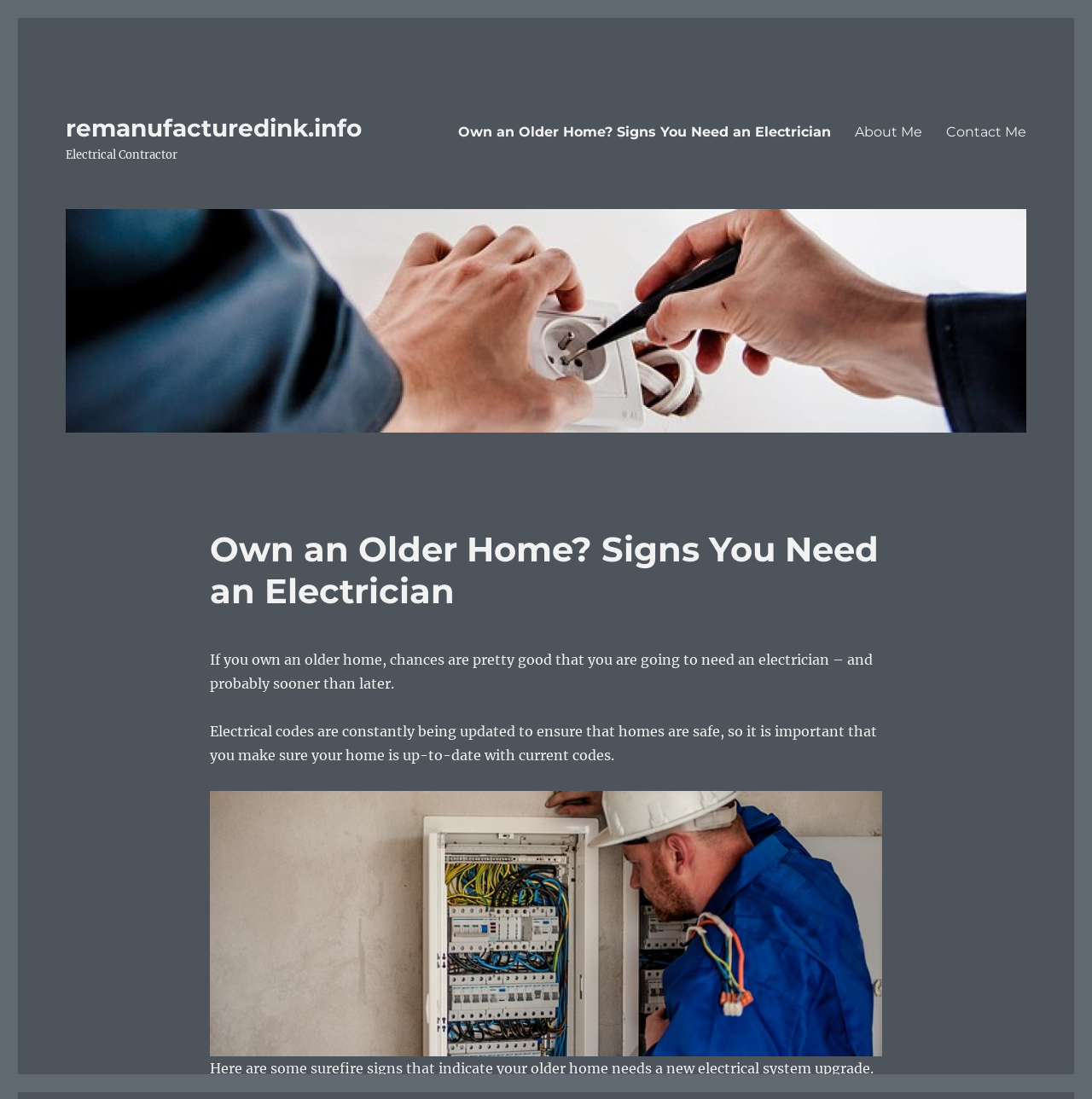What is the primary topic of the webpage?
Look at the screenshot and give a one-word or phrase answer.

Electrical Contractor